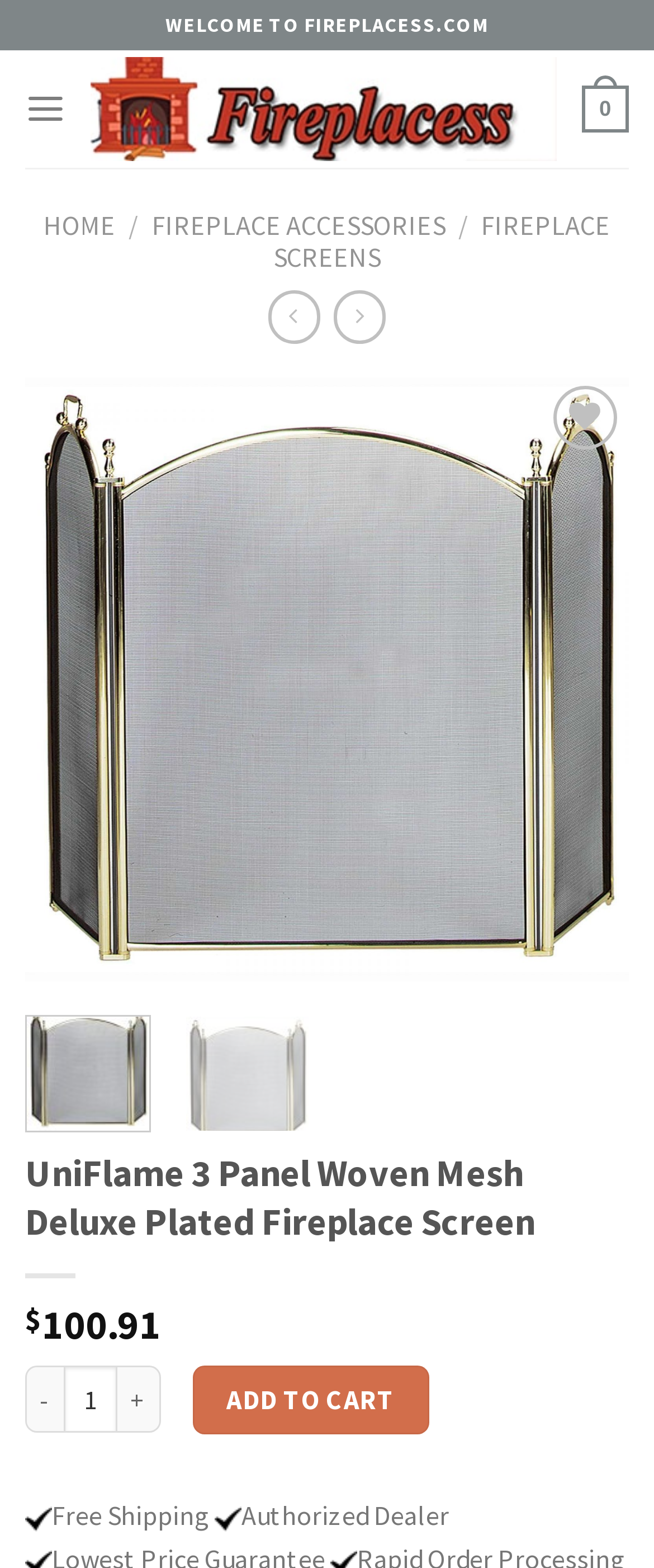Please identify the bounding box coordinates of the clickable area that will allow you to execute the instruction: "Click the 'Previous' button".

[0.075, 0.394, 0.167, 0.472]